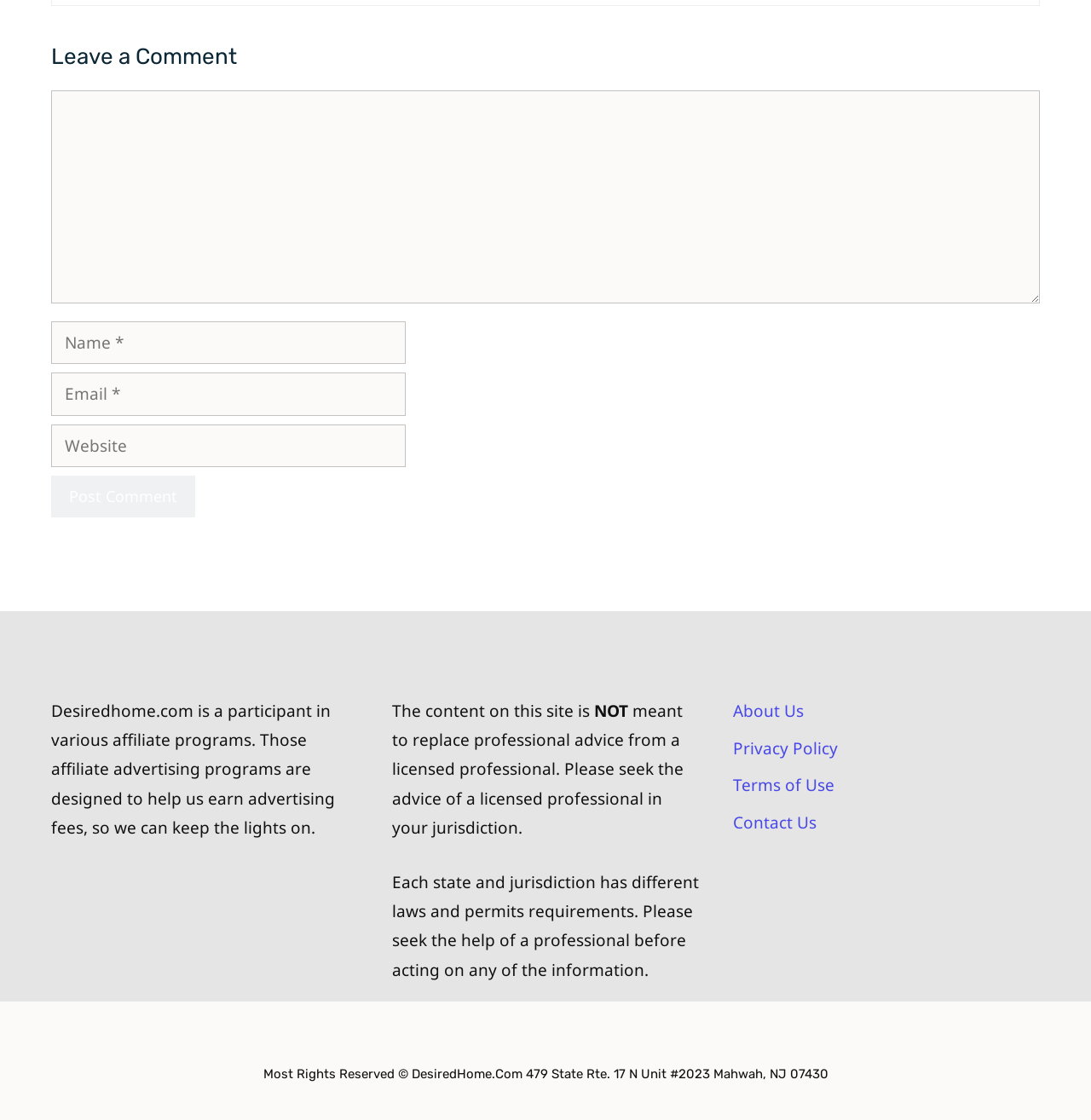Provide your answer in a single word or phrase: 
What type of information is not intended to be provided on this website?

Professional advice